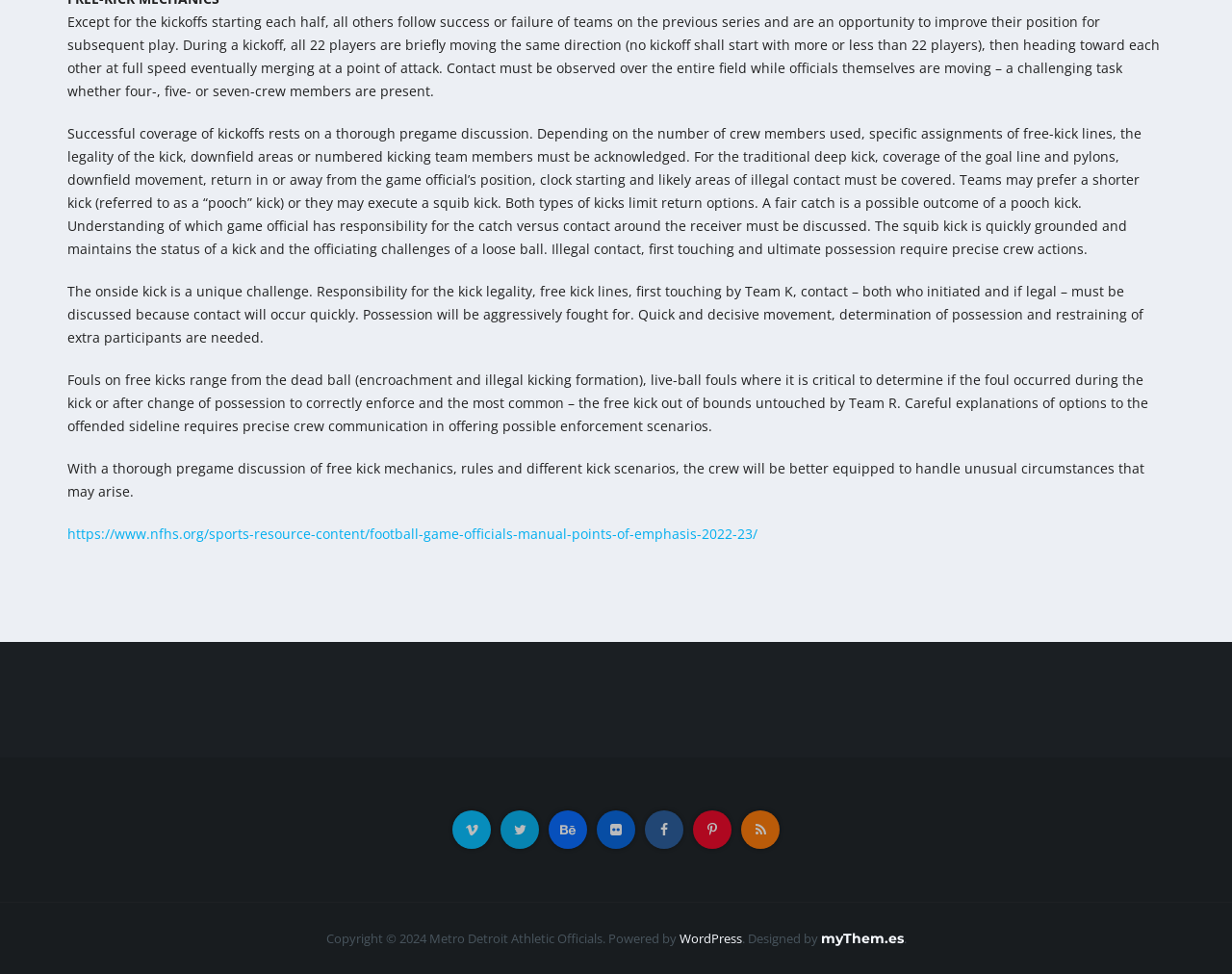Please predict the bounding box coordinates (top-left x, top-left y, bottom-right x, bottom-right y) for the UI element in the screenshot that fits the description: myThem.es

[0.666, 0.955, 0.733, 0.972]